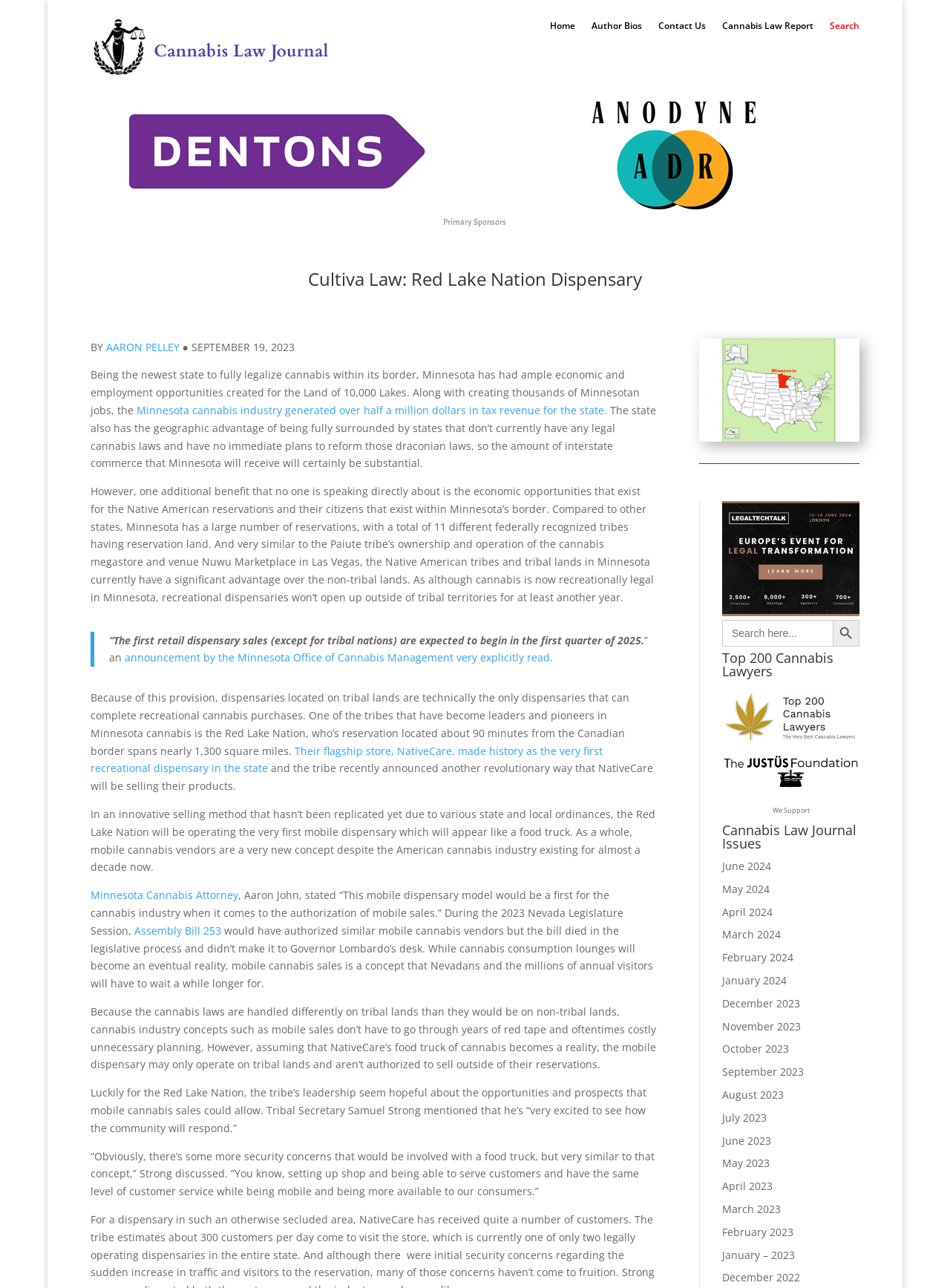Please identify the bounding box coordinates of the element that needs to be clicked to execute the following command: "Search for something". Provide the bounding box using four float numbers between 0 and 1, formatted as [left, top, right, bottom].

[0.76, 0.481, 0.905, 0.502]